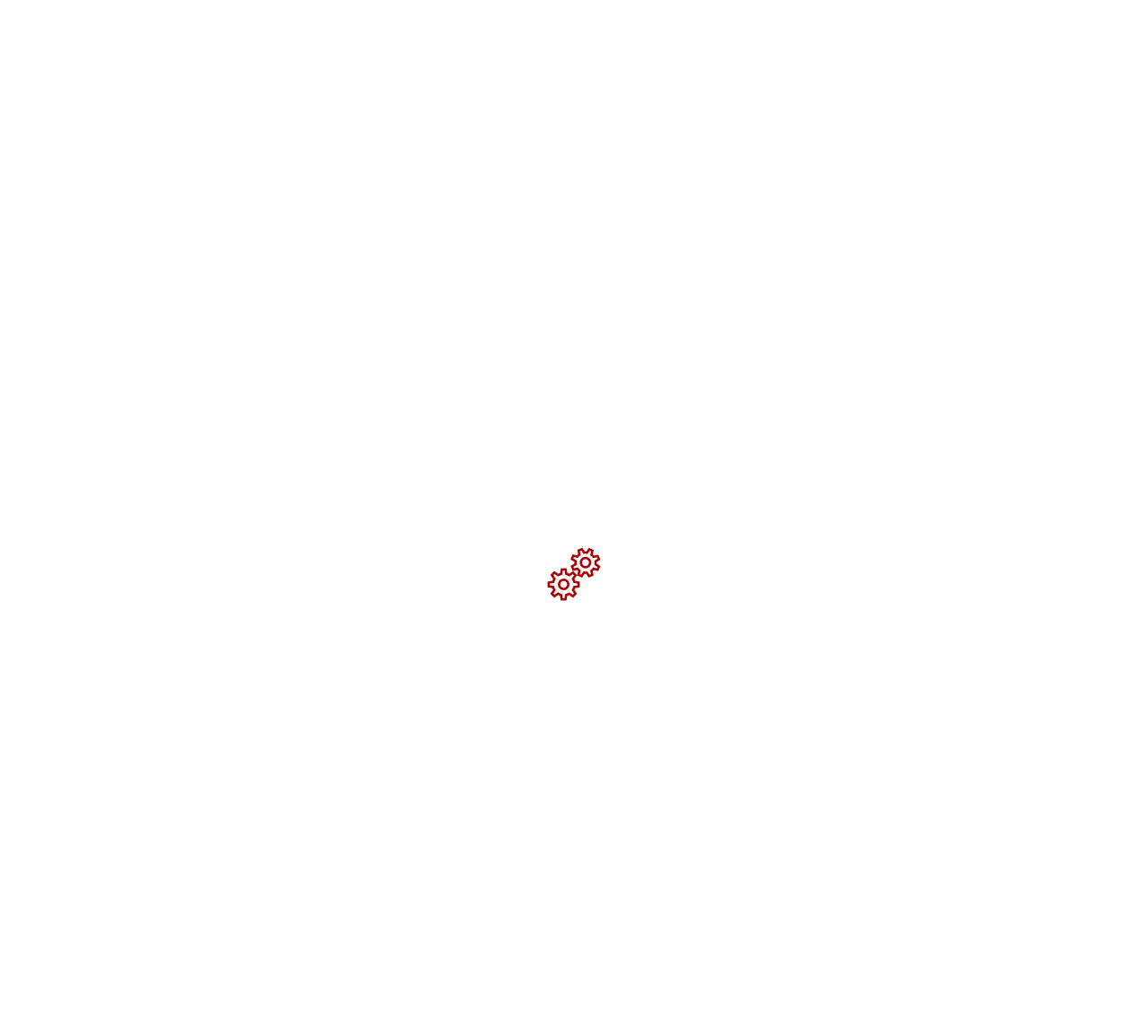Pinpoint the bounding box coordinates of the clickable element to carry out the following instruction: "Click RESERVE NOW."

[0.864, 0.048, 0.987, 0.083]